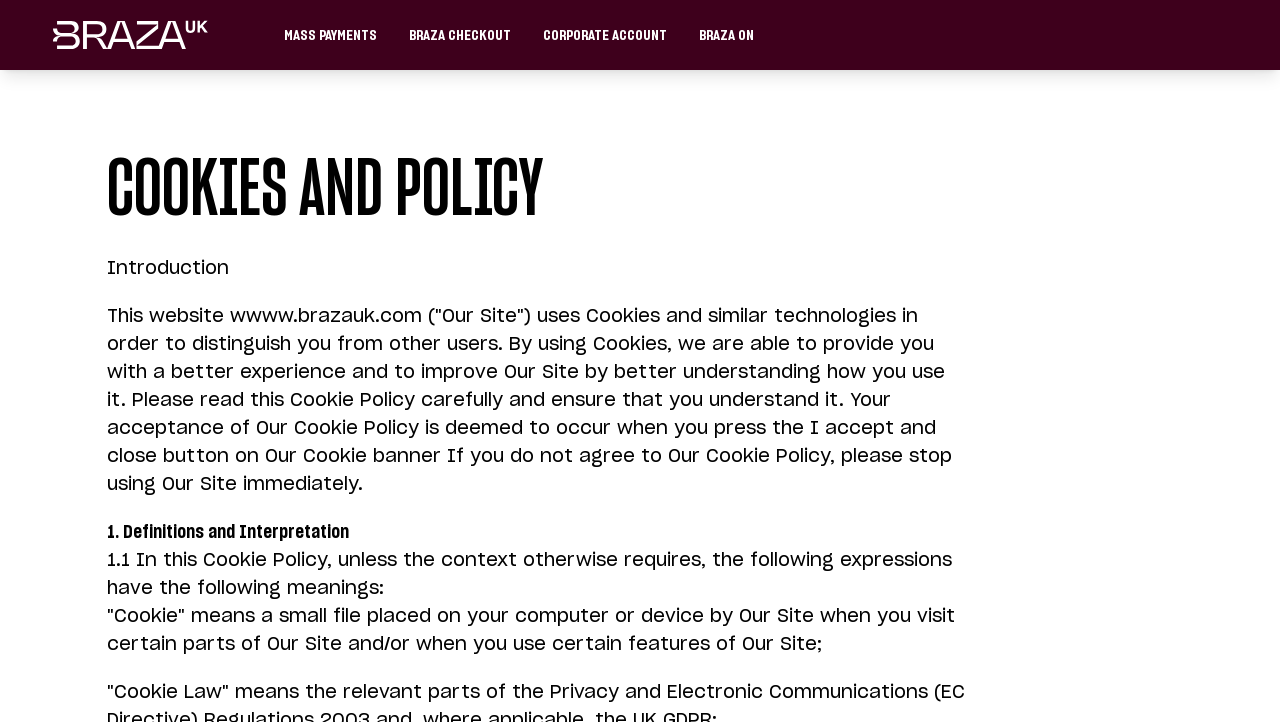Offer an in-depth caption of the entire webpage.

The webpage appears to be a policy page, specifically a cookies and policy page, as indicated by the title "COOKIES AND POLICY" at the top. 

At the top left corner, there is a logo image of "Braza UK" accompanied by a link to the "Home" page. 

To the right of the logo, there are four links: "MASS PAYMENTS", "BRAZA CHECKOUT", "CORPORATE ACCOUNT", and "BRAZA ON", which are positioned horizontally and evenly spaced. 

Below the links, there is a heading "COOKIES AND POLICY" that spans almost half of the page width. 

Under the heading, there is a section with the title "Introduction" that provides a brief overview of the purpose of the cookies and policy on the website. 

Following the introduction, there is a lengthy paragraph that explains the cookie policy in detail, including how cookies are used to improve the user experience and how users can accept or decline the cookie policy. 

Below this paragraph, there are several sections with headings, including "1. Definitions and Interpretation" and "1.1 In this Cookie Policy", which provide further explanations of the cookie policy. 

The webpage contains a significant amount of text, with multiple paragraphs and sections that provide detailed information about the cookies and policy.